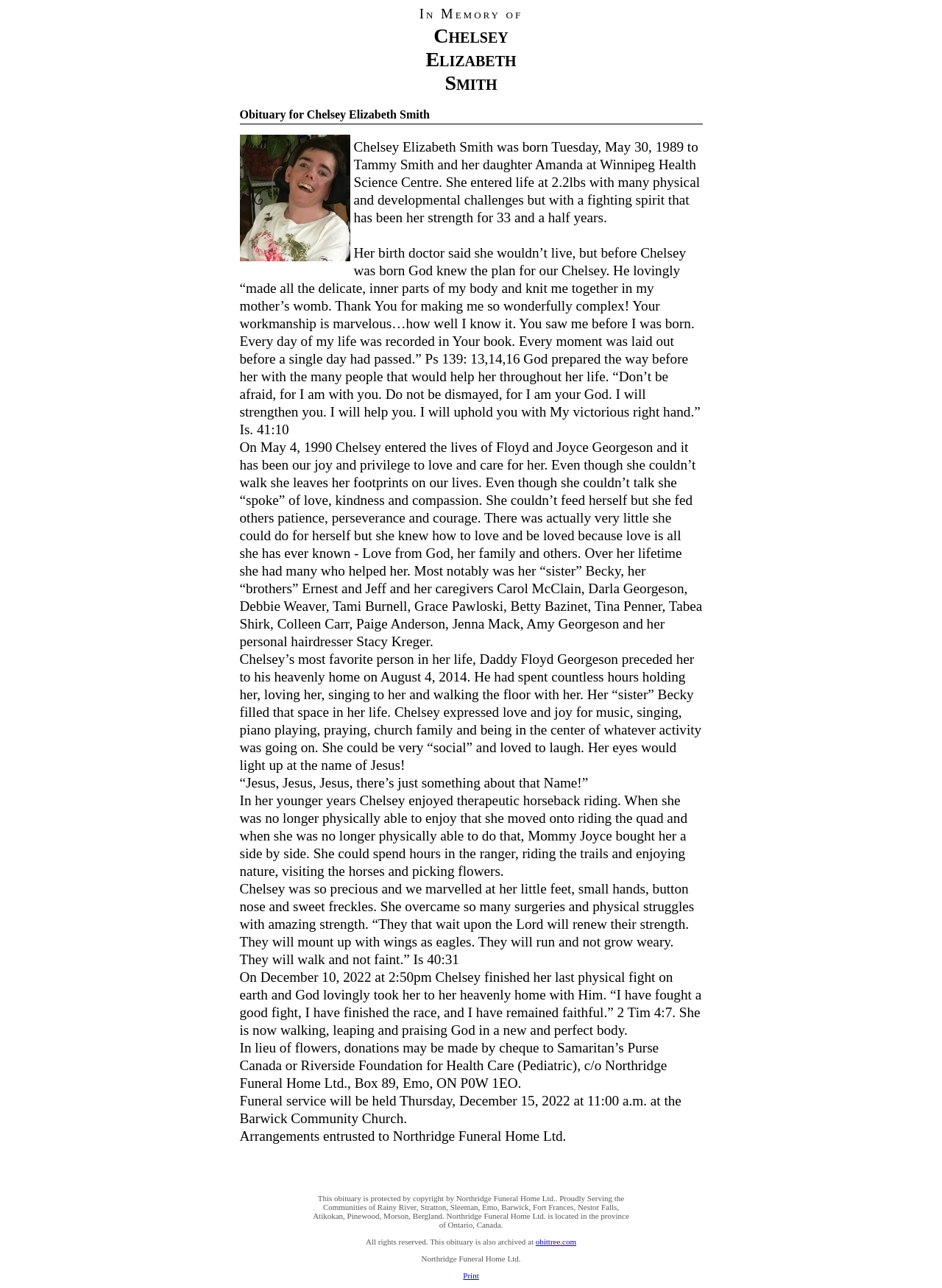What is the name of Chelsey's father?
Based on the image, respond with a single word or phrase.

Floyd Georgeson